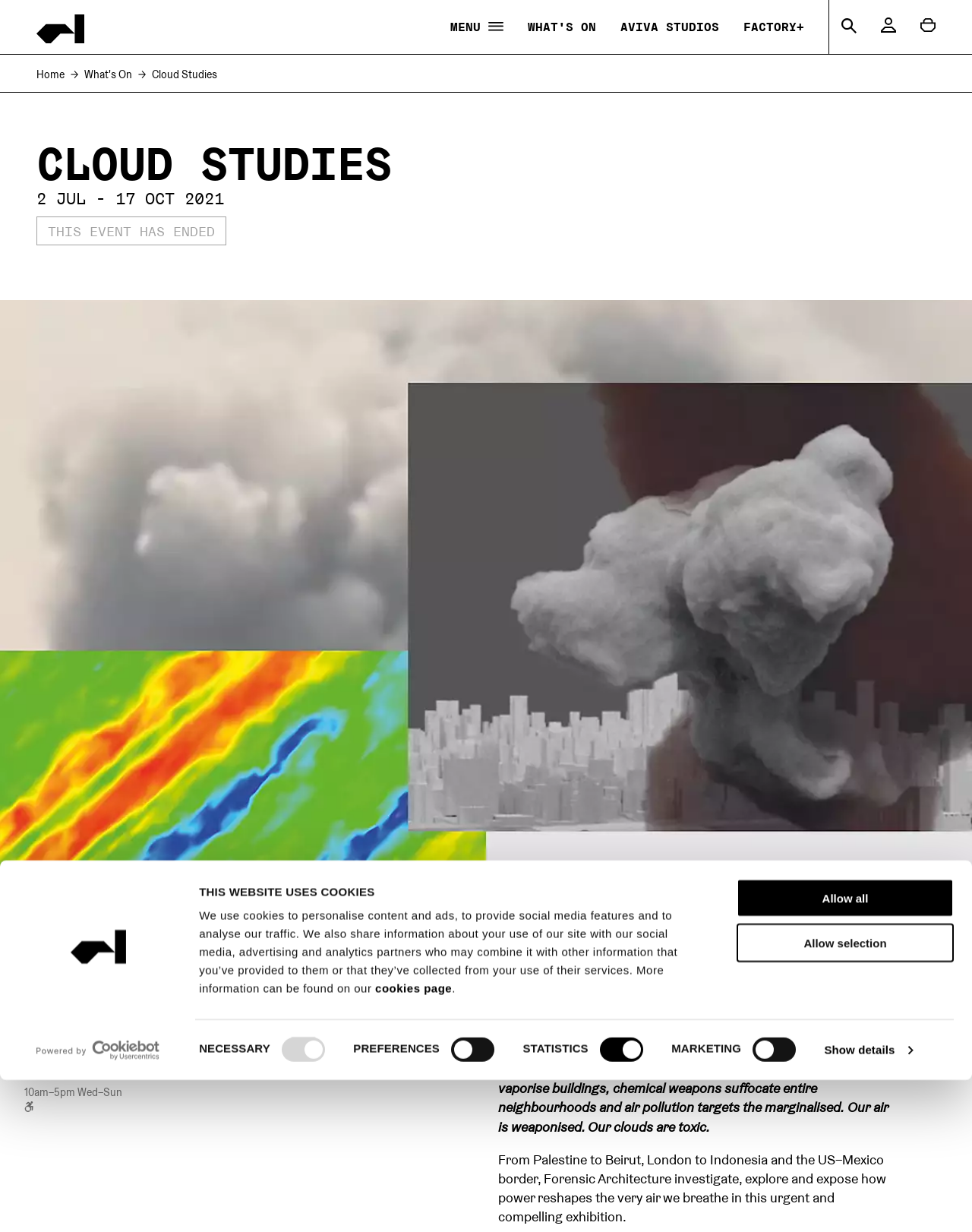Specify the bounding box coordinates of the element's region that should be clicked to achieve the following instruction: "Search for something". The bounding box coordinates consist of four float numbers between 0 and 1, in the format [left, top, right, bottom].

[0.866, 0.015, 0.881, 0.03]